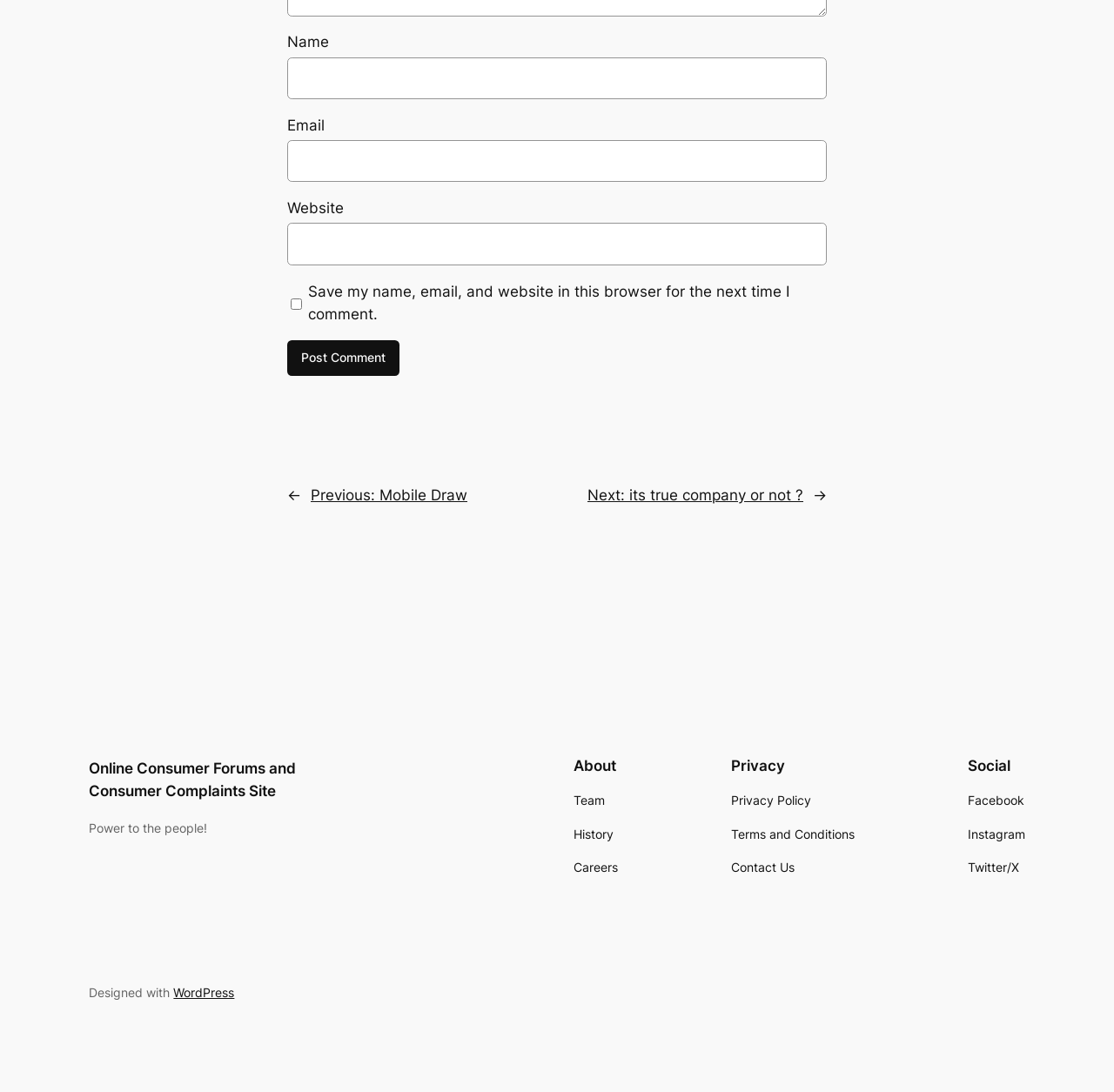Please specify the bounding box coordinates of the area that should be clicked to accomplish the following instruction: "Follow on Facebook". The coordinates should consist of four float numbers between 0 and 1, i.e., [left, top, right, bottom].

None